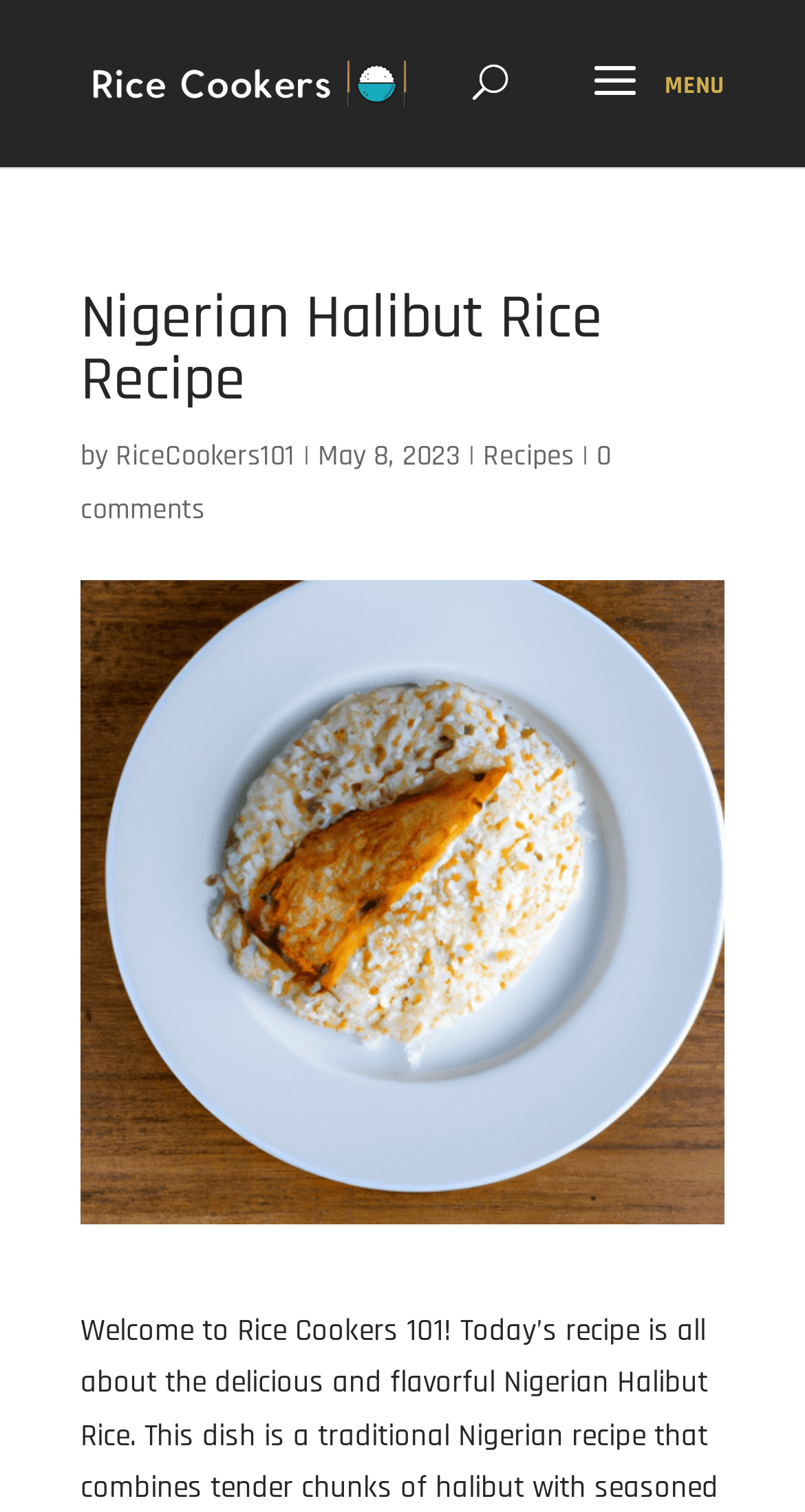Respond to the following question with a brief word or phrase:
When was the recipe published?

May 8, 2023